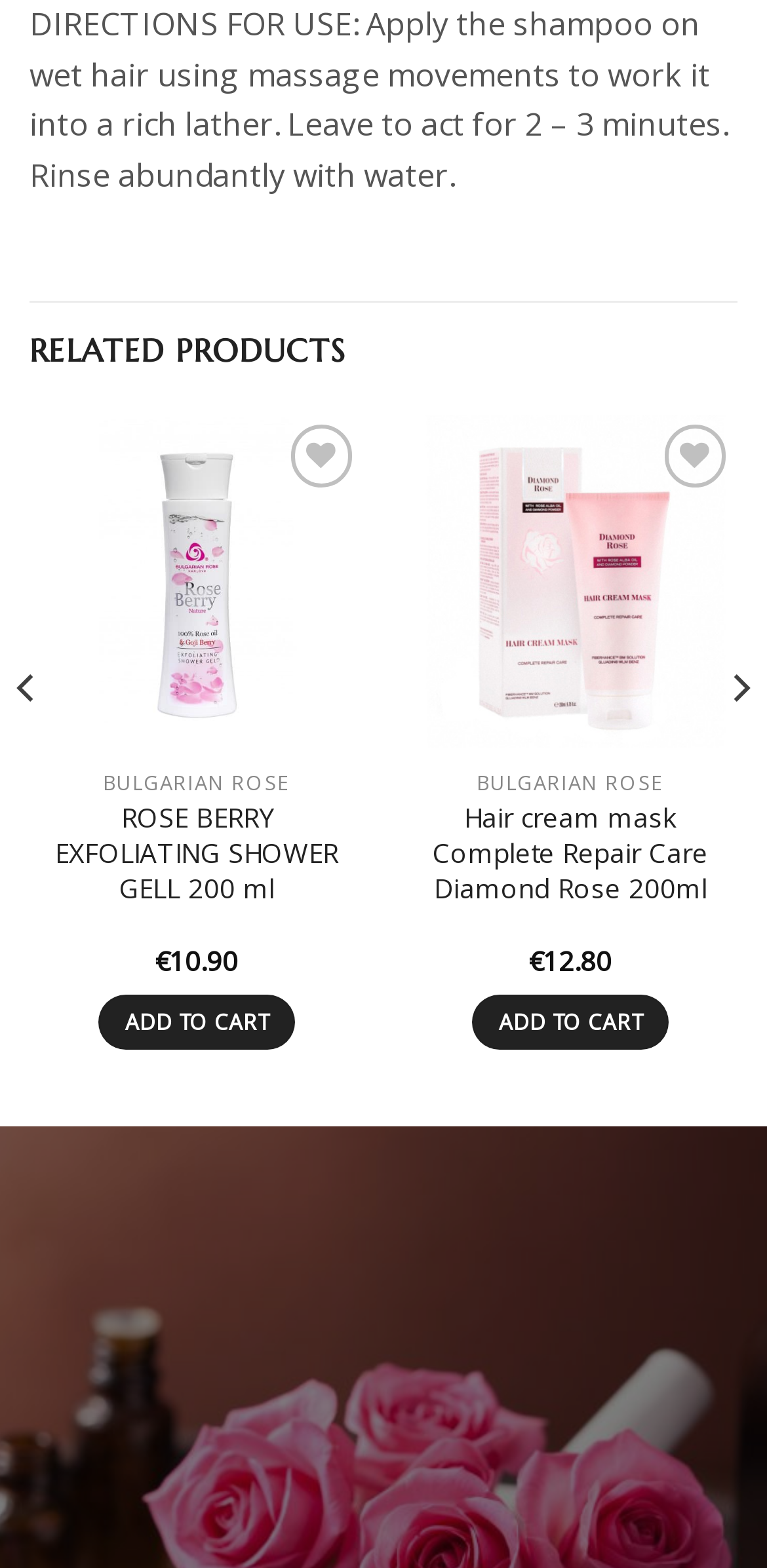Use a single word or phrase to answer the question: How many wishlist buttons are there on the page?

2